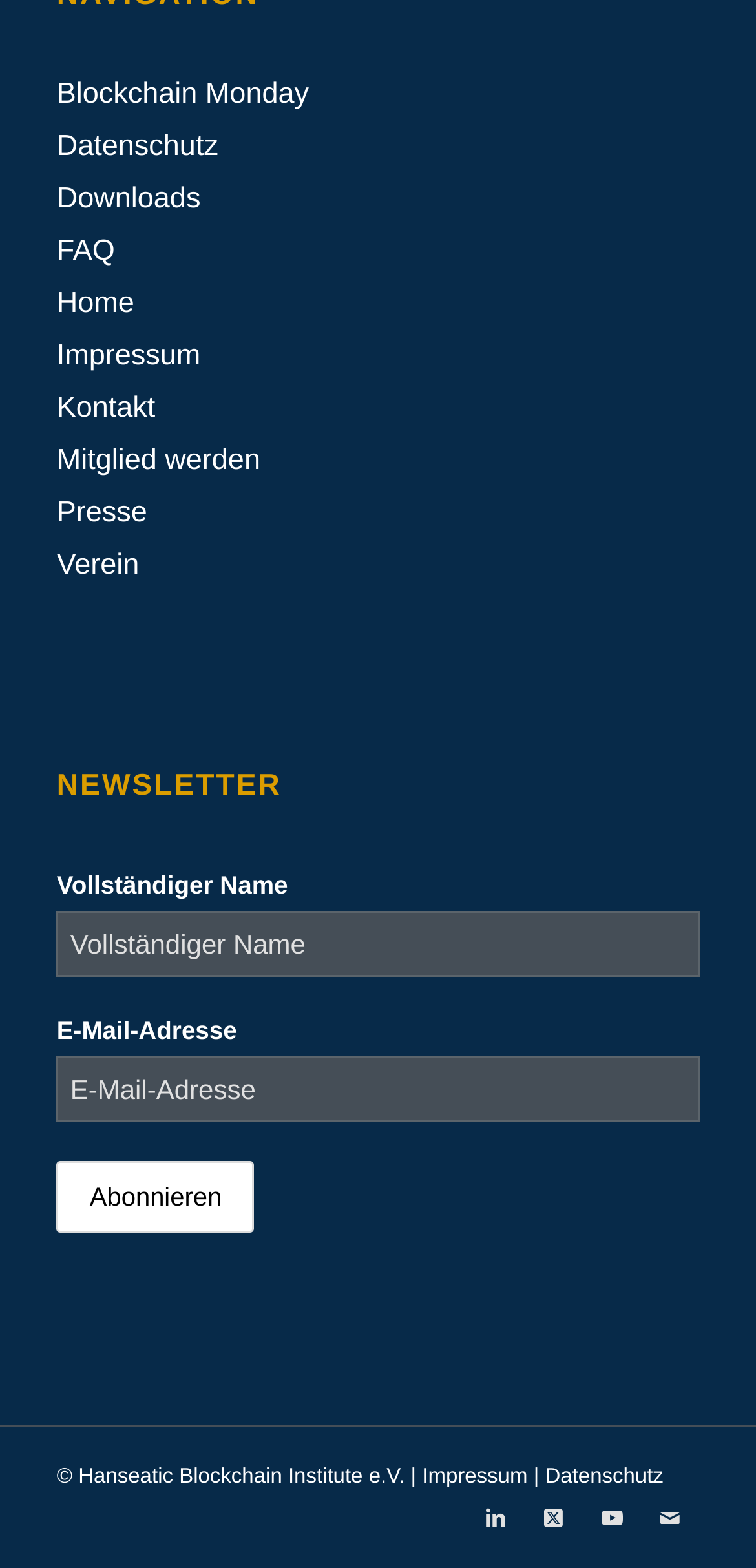Specify the bounding box coordinates of the area that needs to be clicked to achieve the following instruction: "Click on Blockchain Monday".

[0.075, 0.05, 0.409, 0.071]